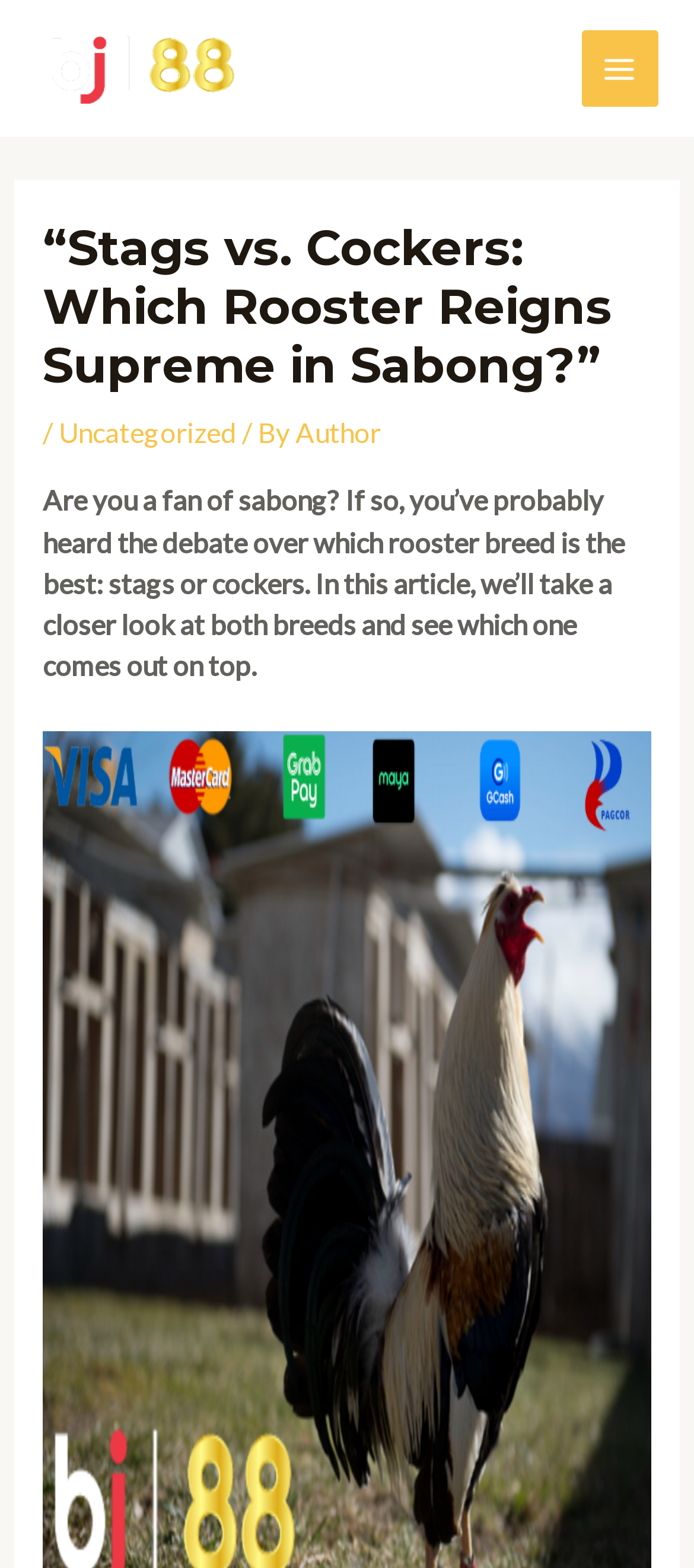Identify the bounding box of the UI element that matches this description: "Author".

[0.425, 0.266, 0.548, 0.286]